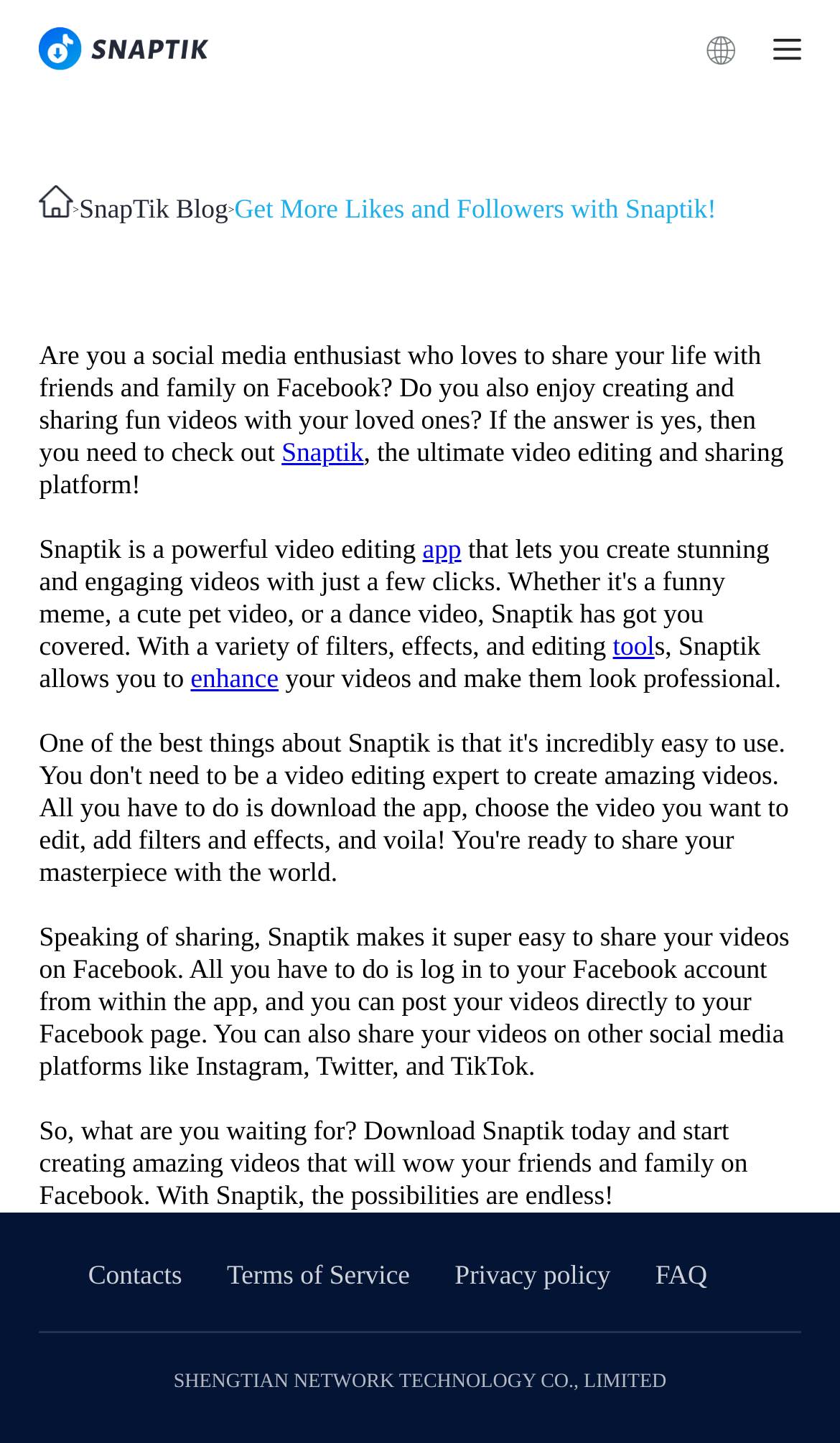Please find and generate the text of the main heading on the webpage.

Get More Likes and Followers with Snaptik!-